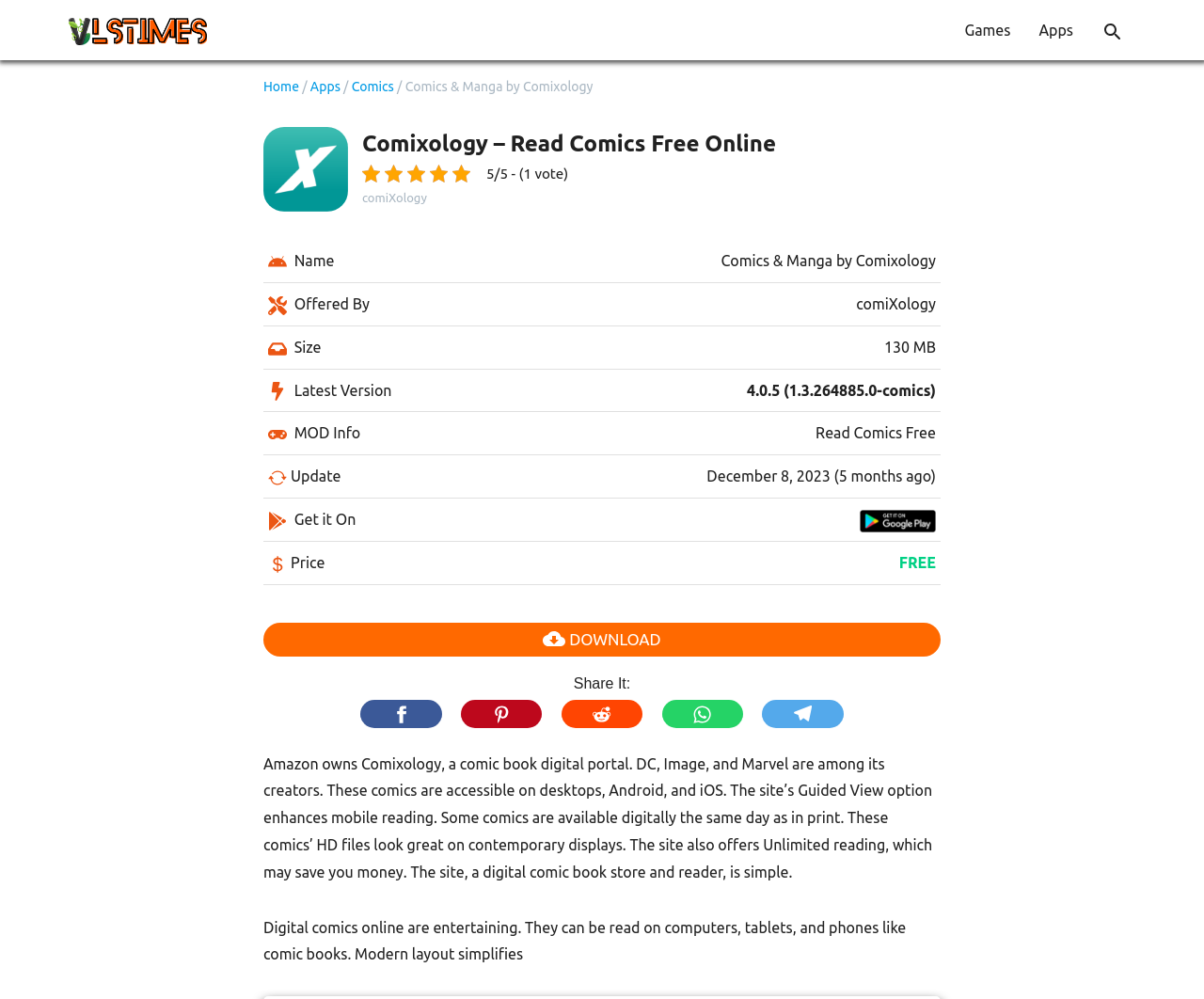Provide a thorough description of the webpage you see.

The webpage is about ComiXology, a digital comics platform. At the top, there is a navigation bar with links to "VlSTIMES", "Games", and "Apps". Below the navigation bar, there is a header section with a heading "Comixology – Read Comics Free Online" and an image of a Minecraft icon. 

To the right of the header section, there is a table with information about comics and manga. The table has columns for "Name", "Offered By", "Size", "Latest Version", "MOD Info", "Update", and "Get it On". Each row in the table represents a different comic or manga, with corresponding information in each column. There are also images and links within the table cells.

Below the table, there is a section with a heading "Comics & Manga by Comixology" and a link to "DOWNLOAD". To the right of this section, there is a "Share It:" section with links to share the content on various platforms.

At the bottom of the page, there are two paragraphs of text describing ComiXology and its features. The first paragraph explains that ComiXology is a digital comic book portal owned by Amazon, featuring creators like DC, Image, and Marvel. It also mentions the Guided View option for mobile reading and the availability of HD files. The second paragraph describes digital comics as entertaining and easy to read on computers, tablets, and phones, with a modern layout that simplifies the experience.